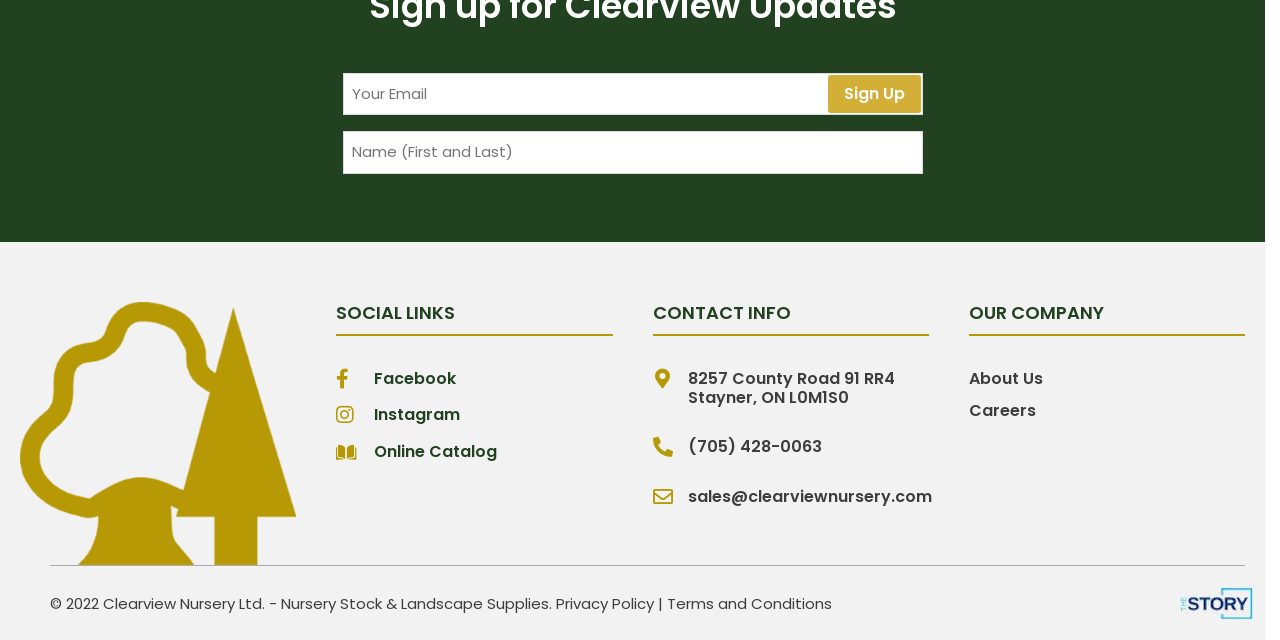Find the bounding box coordinates for the HTML element specified by: "name="input_3" placeholder="Name (First and Last)"".

[0.268, 0.205, 0.721, 0.272]